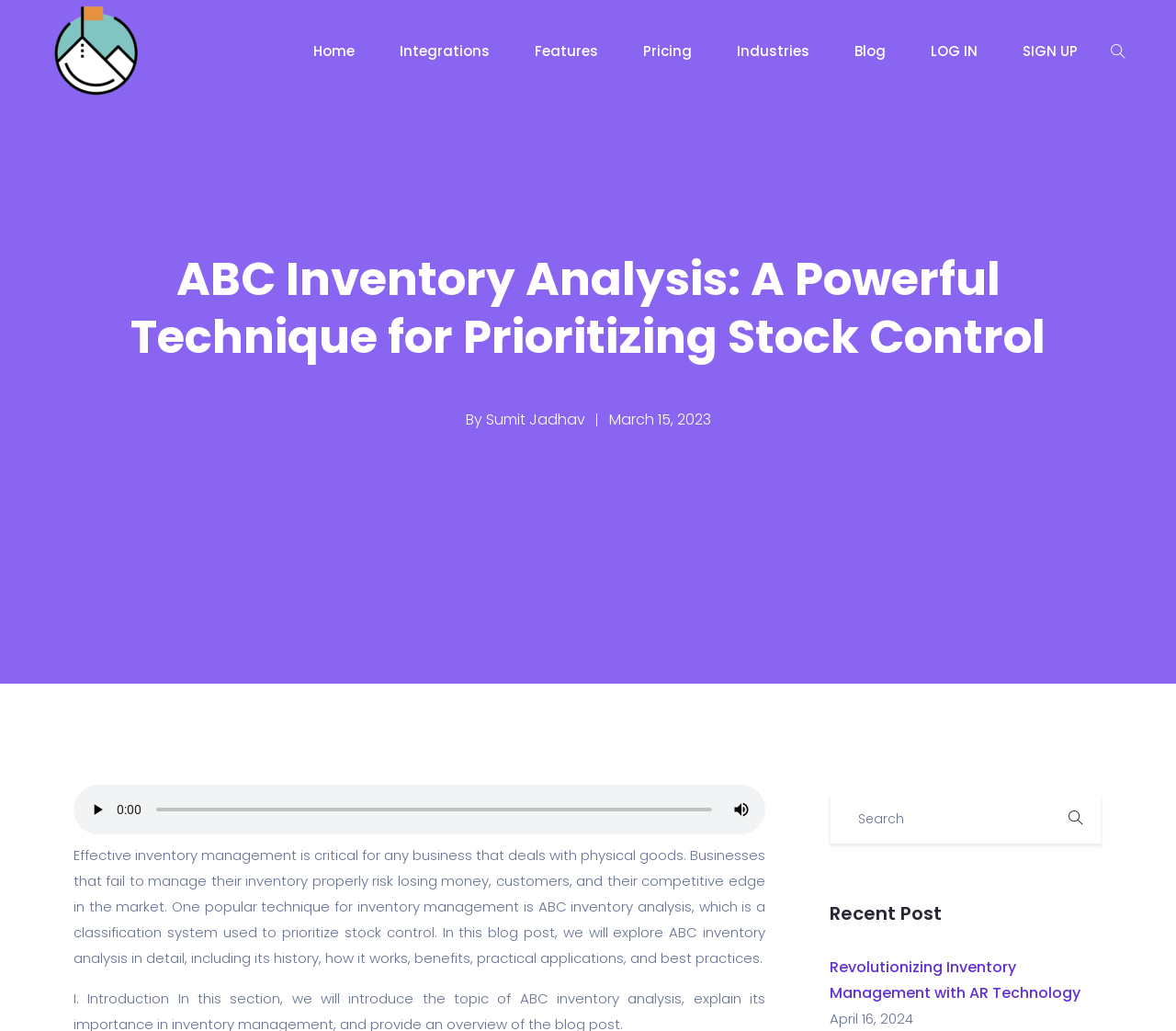Determine the bounding box coordinates of the region to click in order to accomplish the following instruction: "Read the recent post about AR Technology". Provide the coordinates as four float numbers between 0 and 1, specifically [left, top, right, bottom].

[0.705, 0.928, 0.919, 0.973]